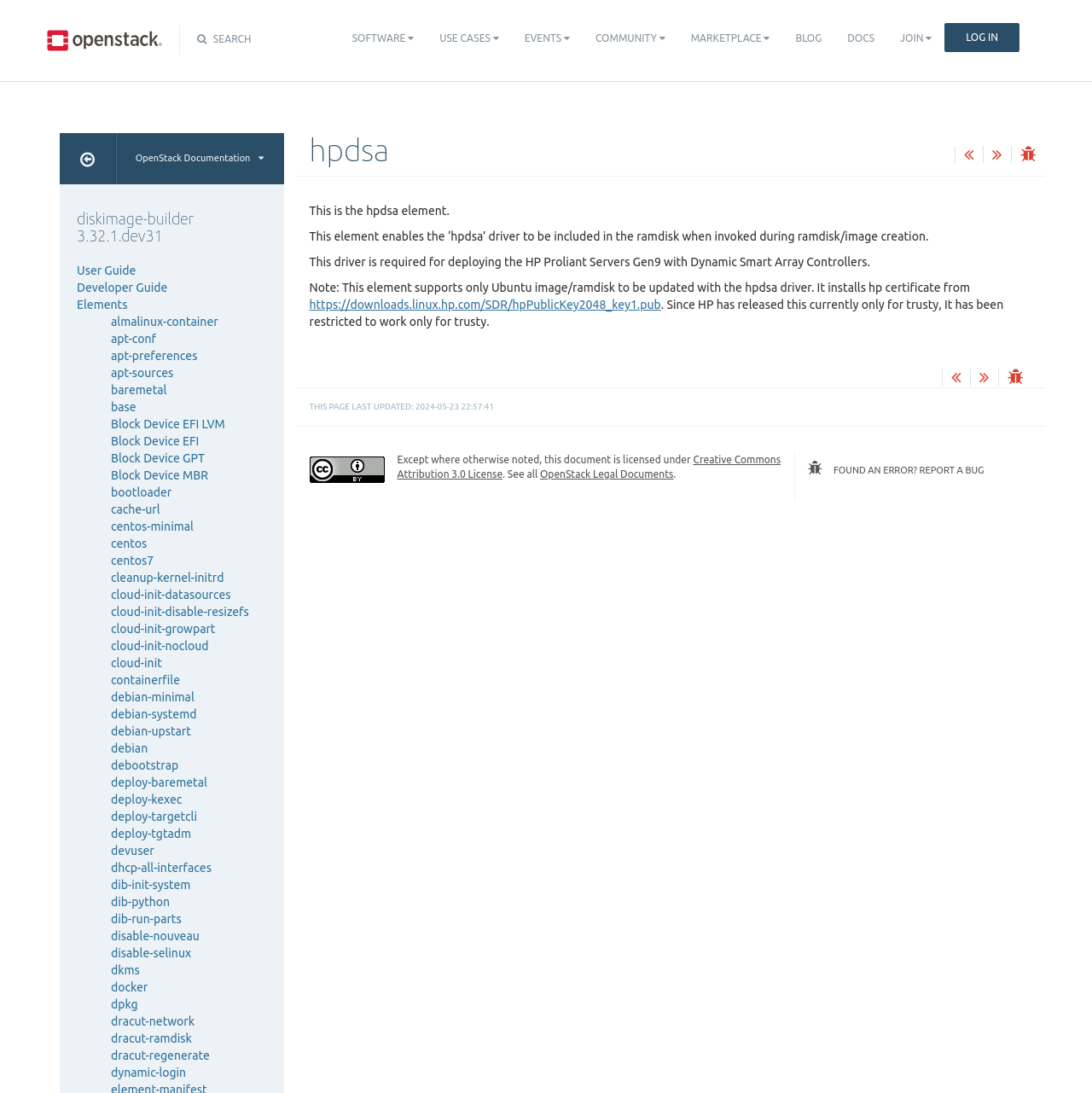Refer to the image and offer a detailed explanation in response to the question: How many links are available under the 'Elements' section?

The 'Elements' section has a list of links, and upon counting, there are 50 links available under this section.